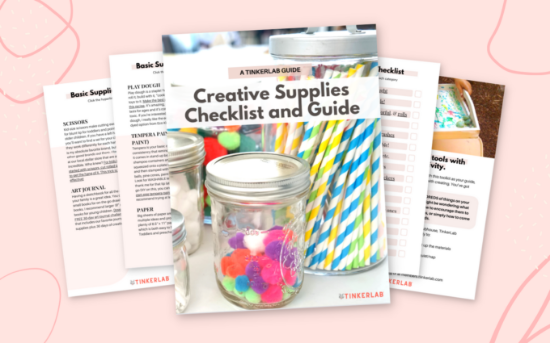Detail every significant feature and component of the image.

The image showcases a well-designed guide titled "Creative Supplies Checklist and Guide" by TinkerLab. It features a prominent jar filled with colorful craft supplies, including pom-poms, alongside vibrant striped straws, suggesting a playful and creative theme. The background consists of various checklist pages that outline essential art supplies, appealing to parents and educators looking to inspire creativity in children. The overall aesthetic is bright and inviting, emphasizing the joy of arts and crafts, making it a valuable resource for those interested in nurturing artistic expression.